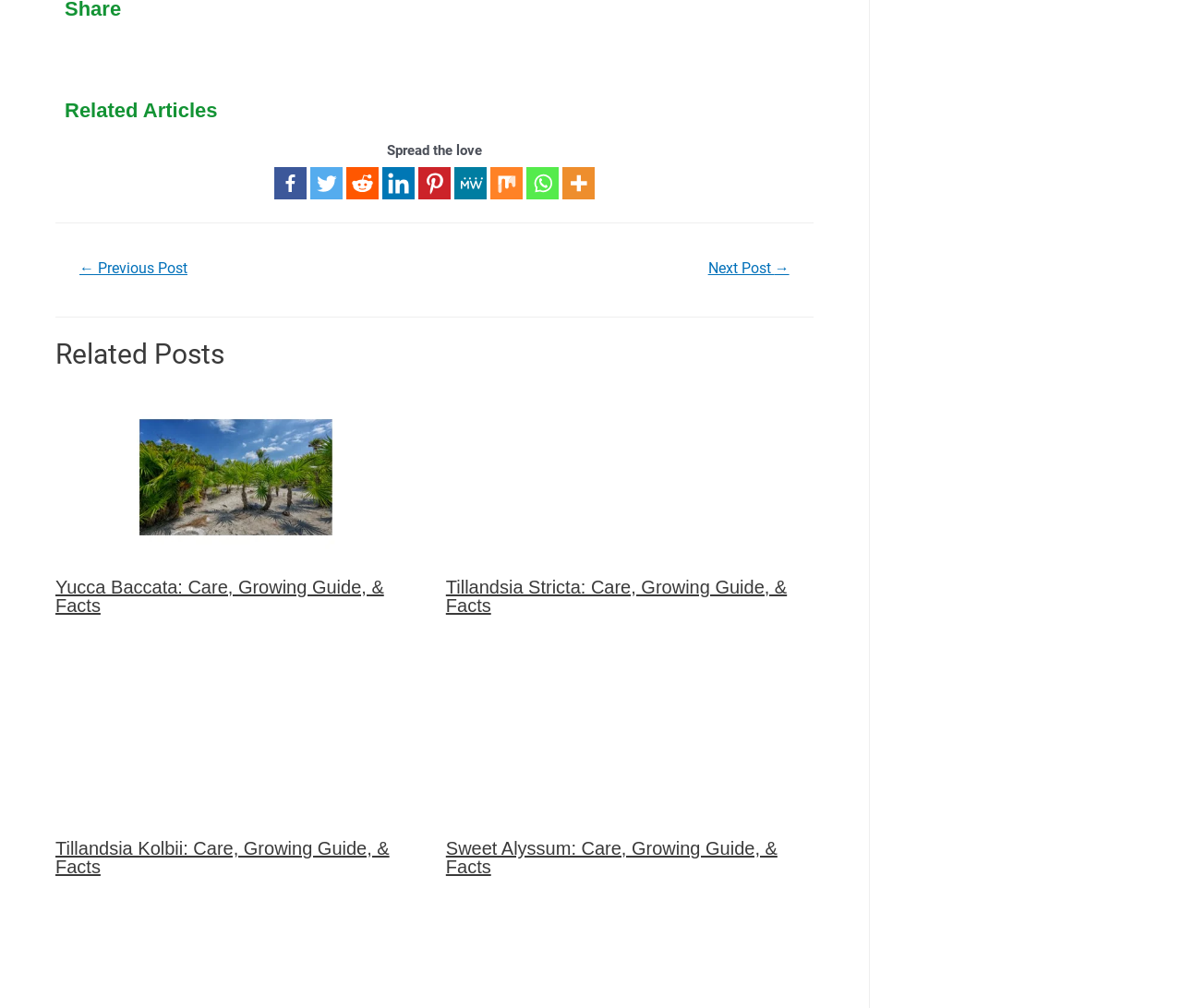What is the function of the 'Posts' navigation?
Can you offer a detailed and complete answer to this question?

The 'Posts' navigation contains links to 'Previous Post' and 'Next Post', which suggests that its function is to allow users to navigate between different posts or articles on the website.